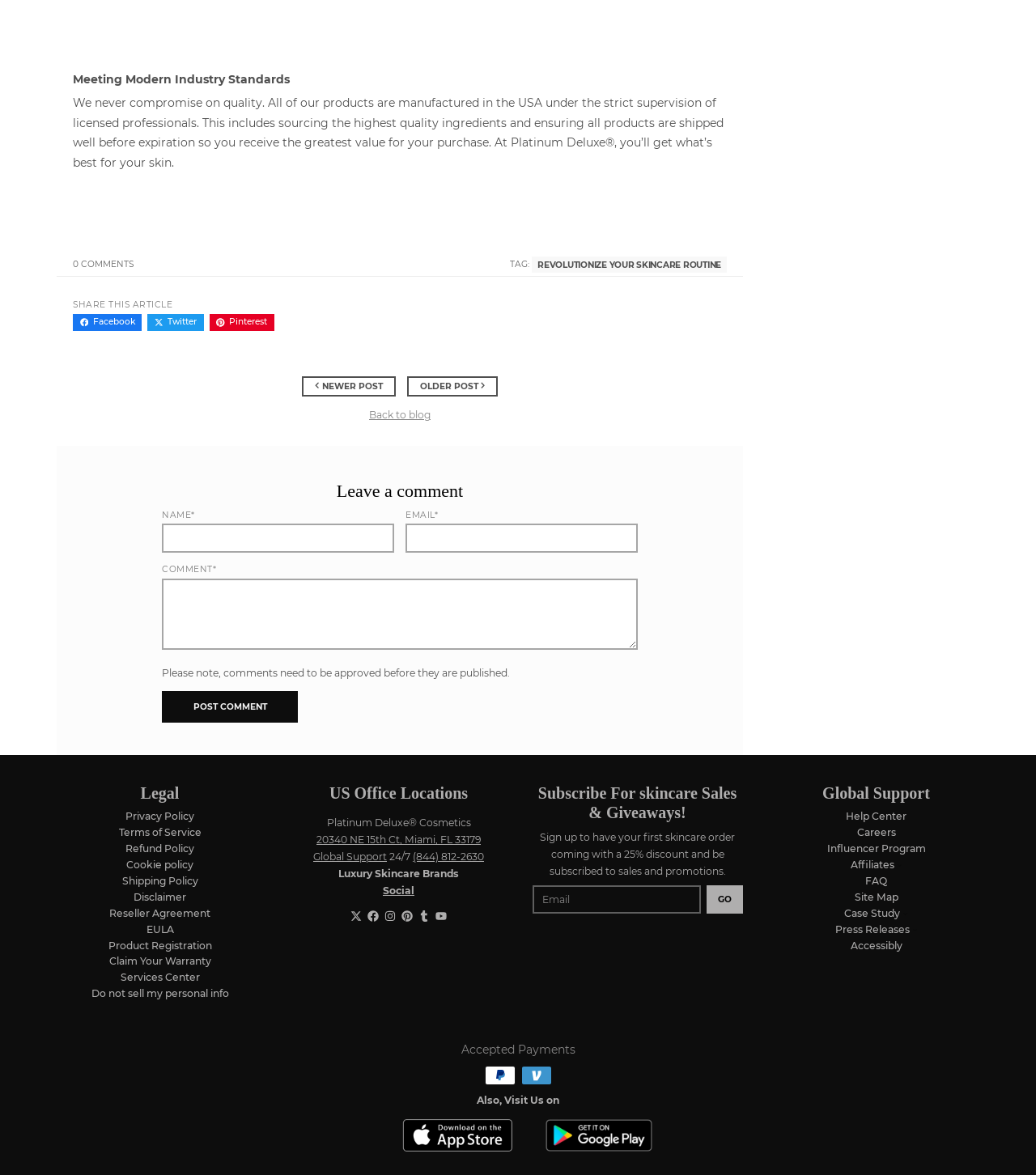Provide a single word or phrase to answer the given question: 
What is the company's name?

Platinum Deluxe